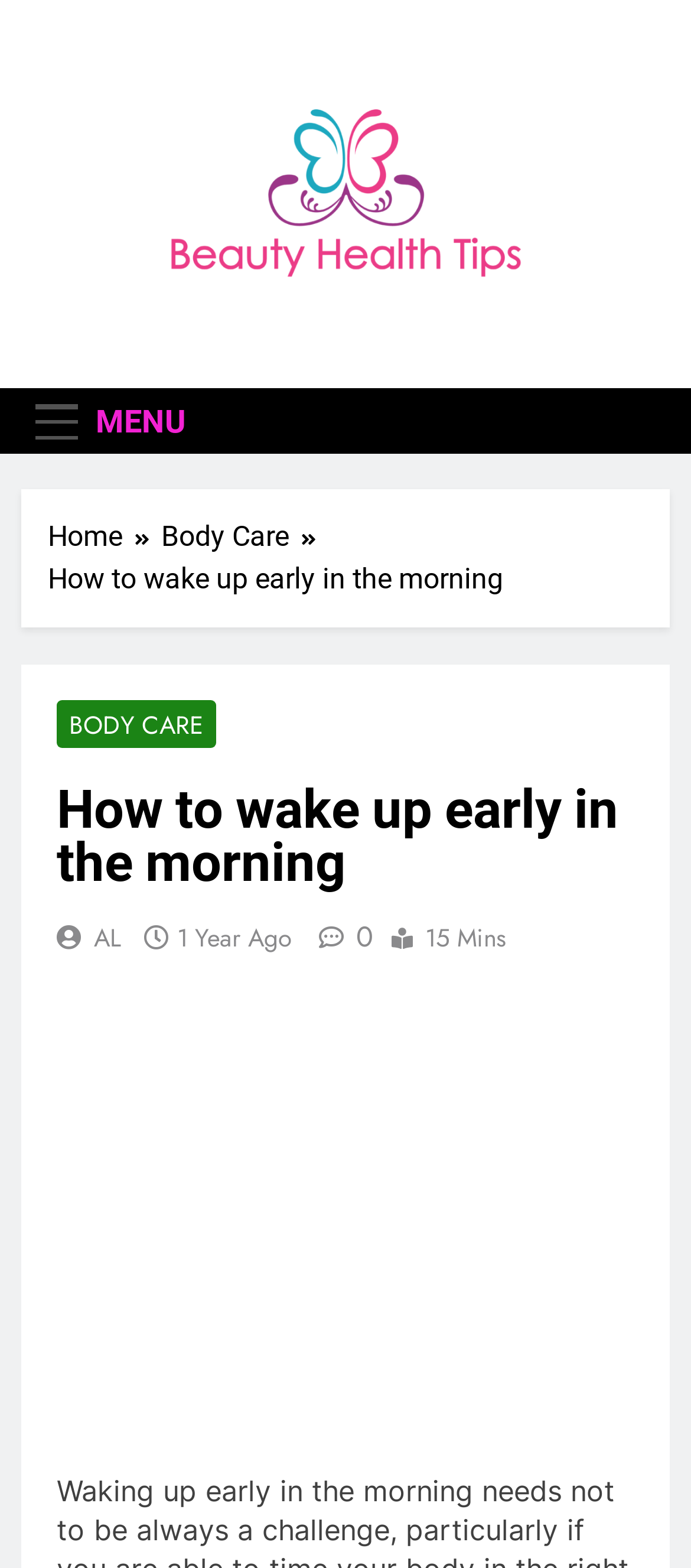How long does it take to read the article?
Please provide a comprehensive answer based on the visual information in the image.

I found the estimated reading time of the article by looking at the static text '15 Mins' which is likely to indicate the time required to read the content.